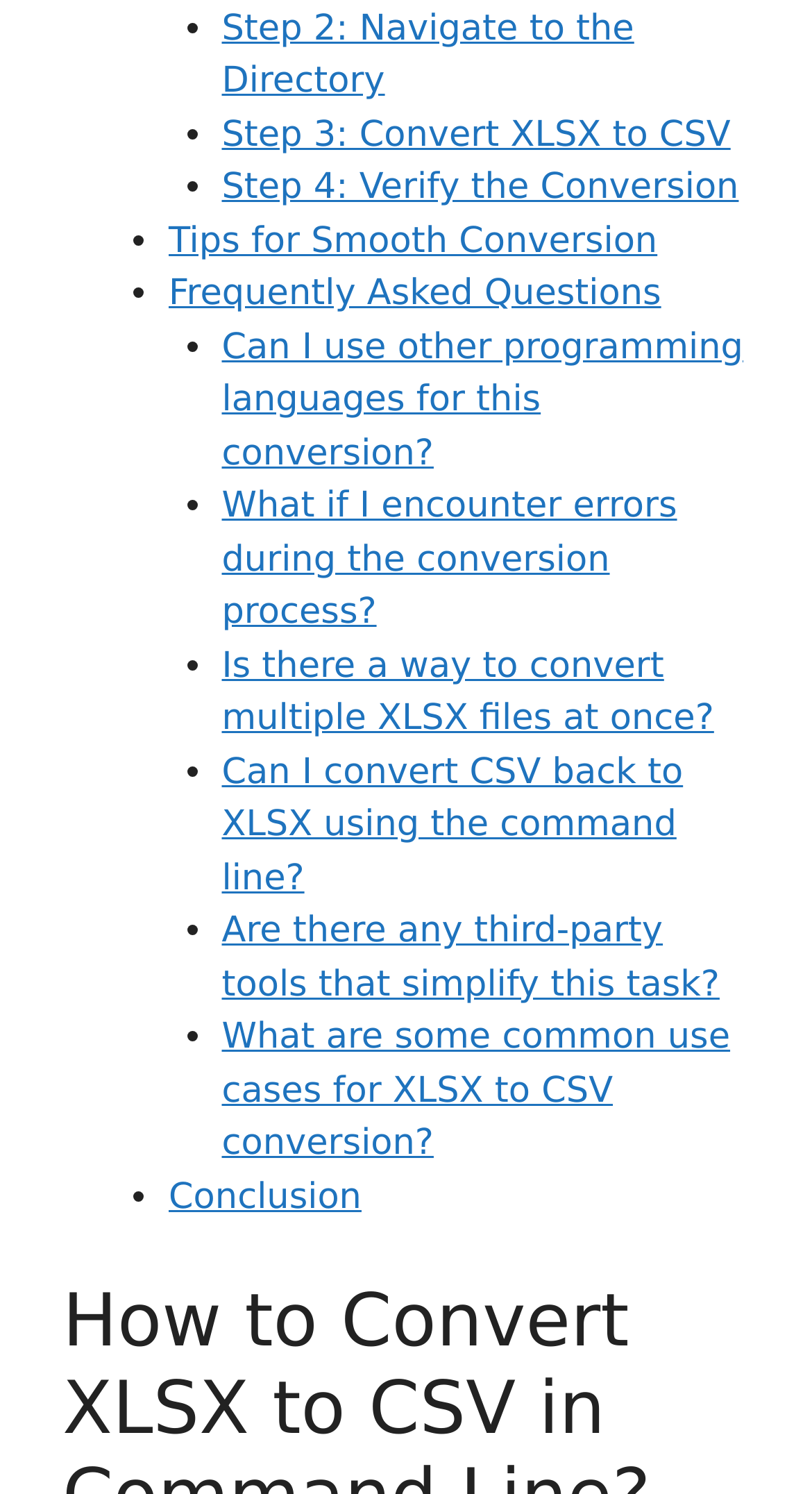Can you look at the image and give a comprehensive answer to the question:
How many tips are provided for smooth conversion?

The webpage provides one tip for smooth conversion, which is linked as 'Tips for Smooth Conversion'.